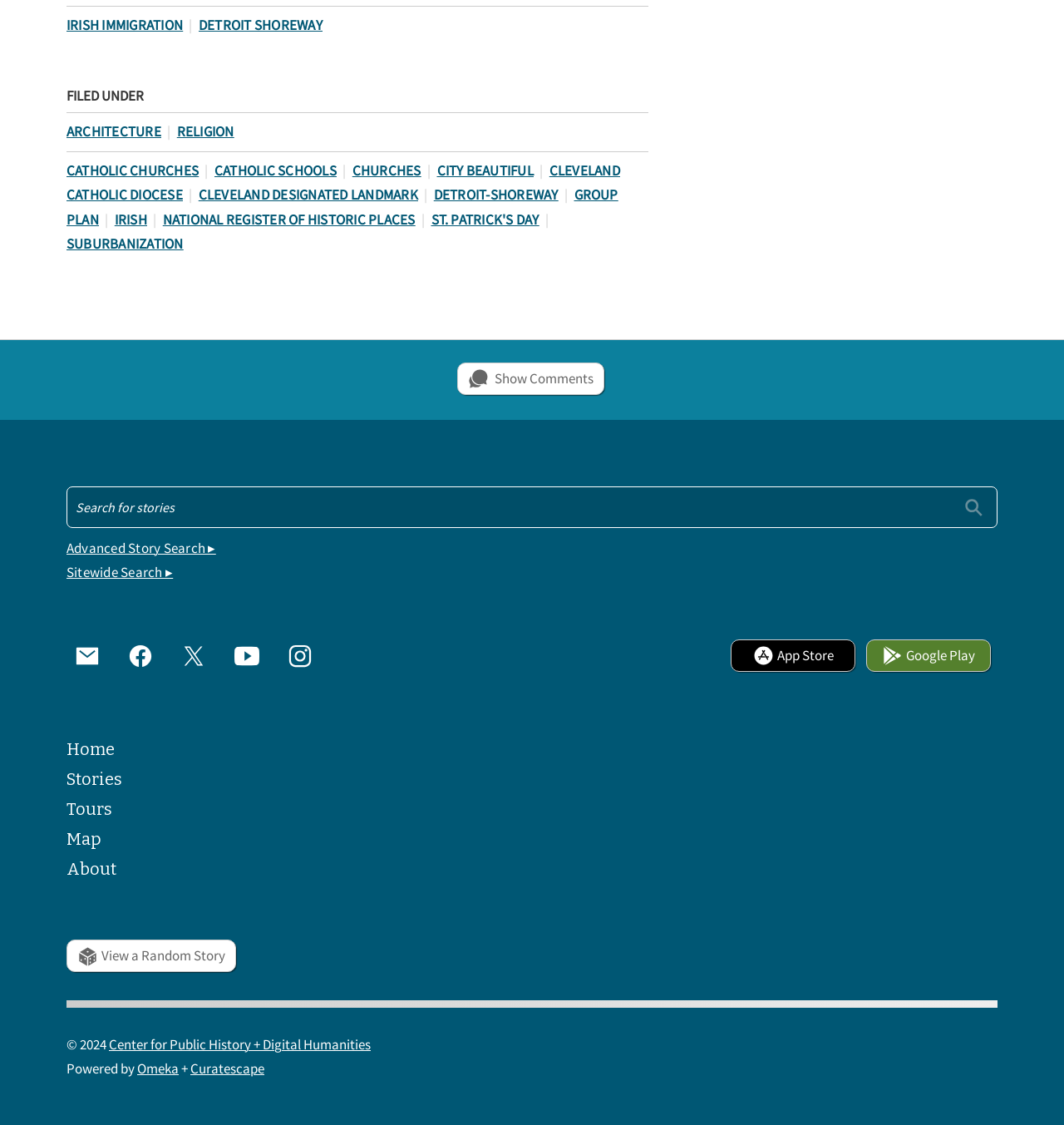Identify the bounding box coordinates of the section to be clicked to complete the task described by the following instruction: "Check the comments". The coordinates should be four float numbers between 0 and 1, formatted as [left, top, right, bottom].

[0.43, 0.322, 0.568, 0.351]